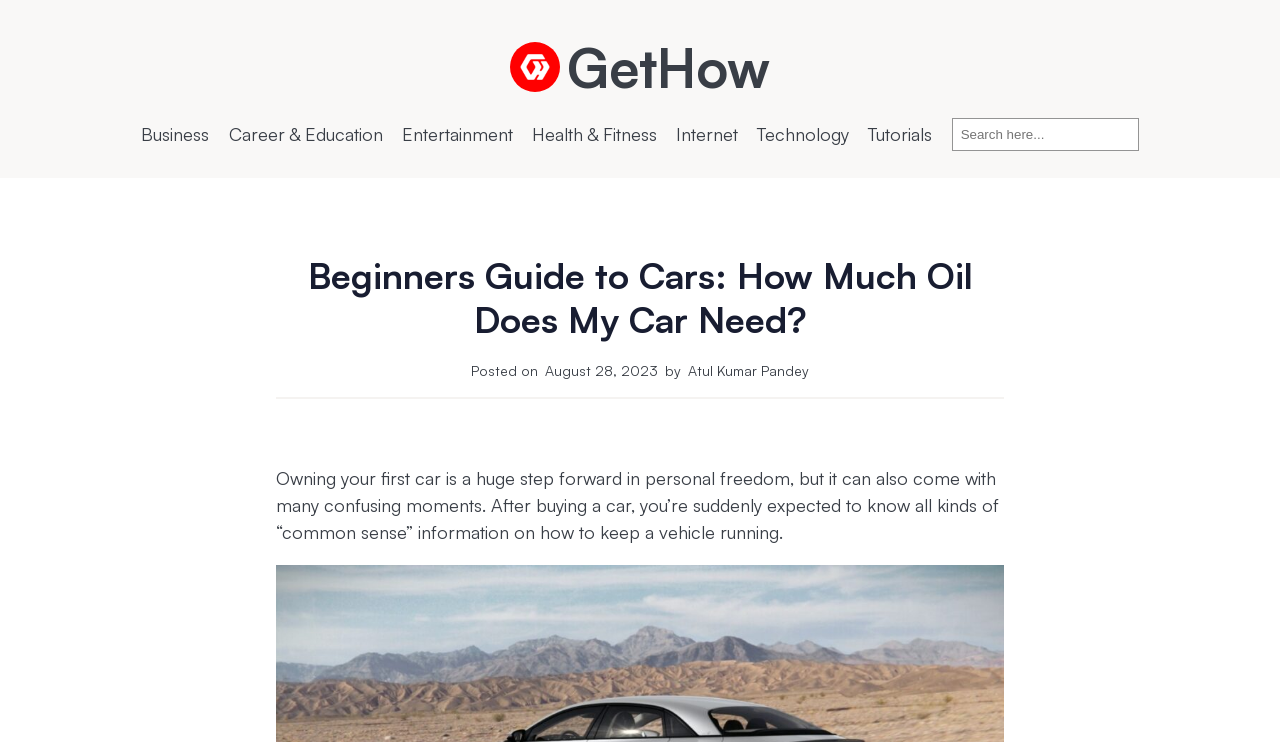Kindly determine the bounding box coordinates for the clickable area to achieve the given instruction: "go to GetHow homepage".

[0.398, 0.057, 0.437, 0.124]